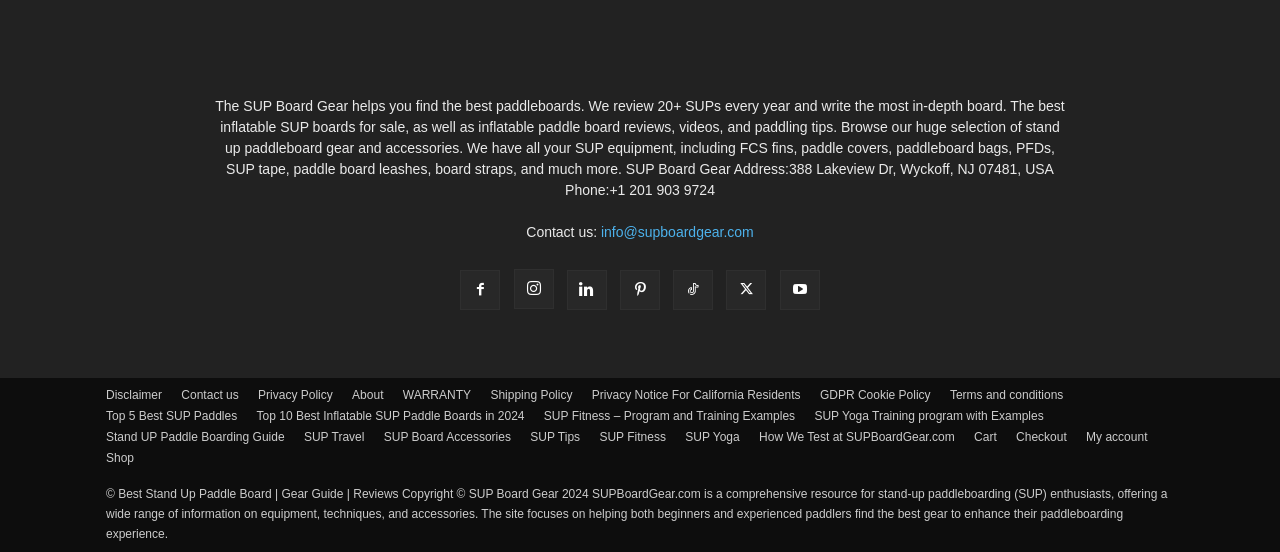Determine the bounding box coordinates of the region I should click to achieve the following instruction: "Read the disclaimer". Ensure the bounding box coordinates are four float numbers between 0 and 1, i.e., [left, top, right, bottom].

[0.083, 0.699, 0.127, 0.731]